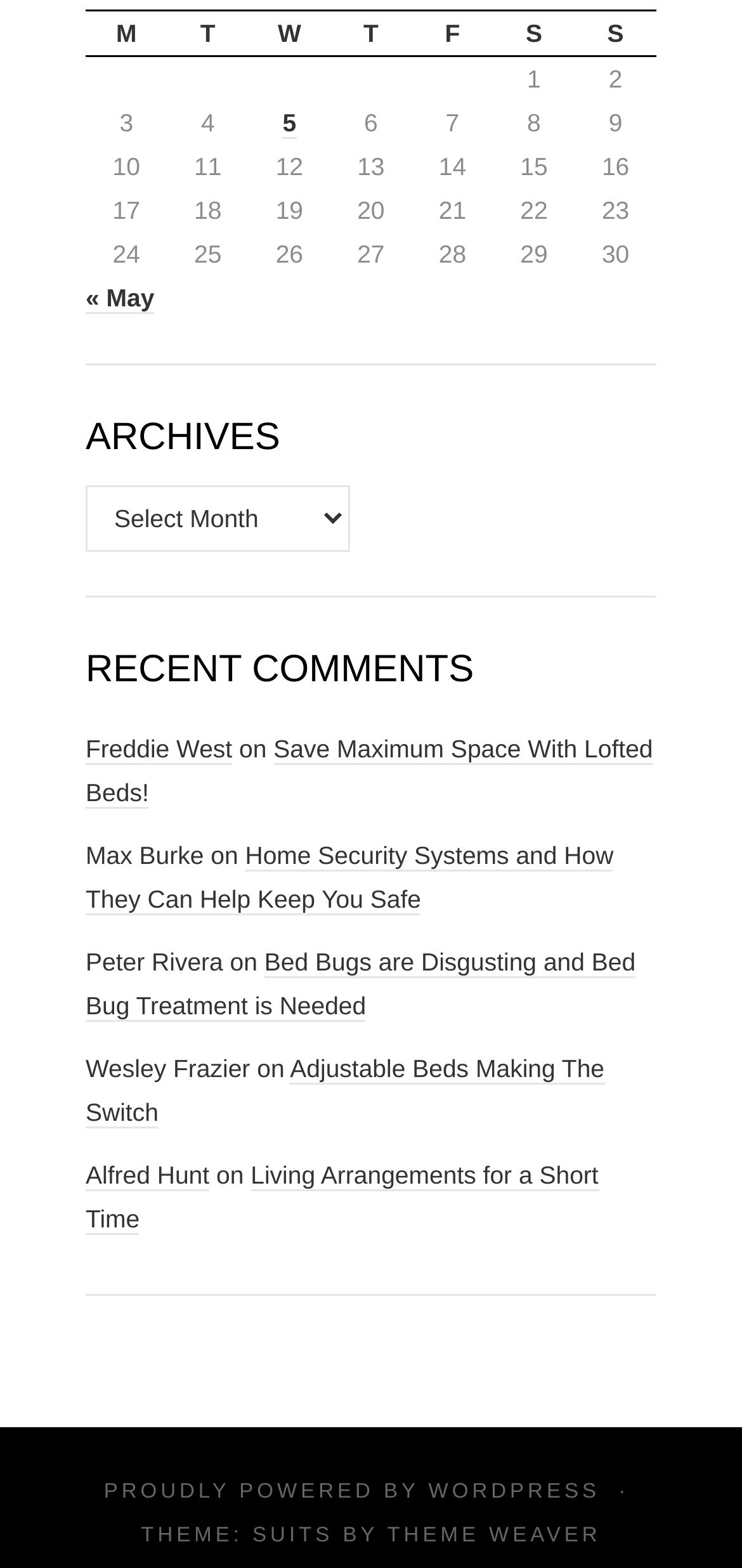What is the month displayed in the calendar?
Give a single word or phrase answer based on the content of the image.

June 2024